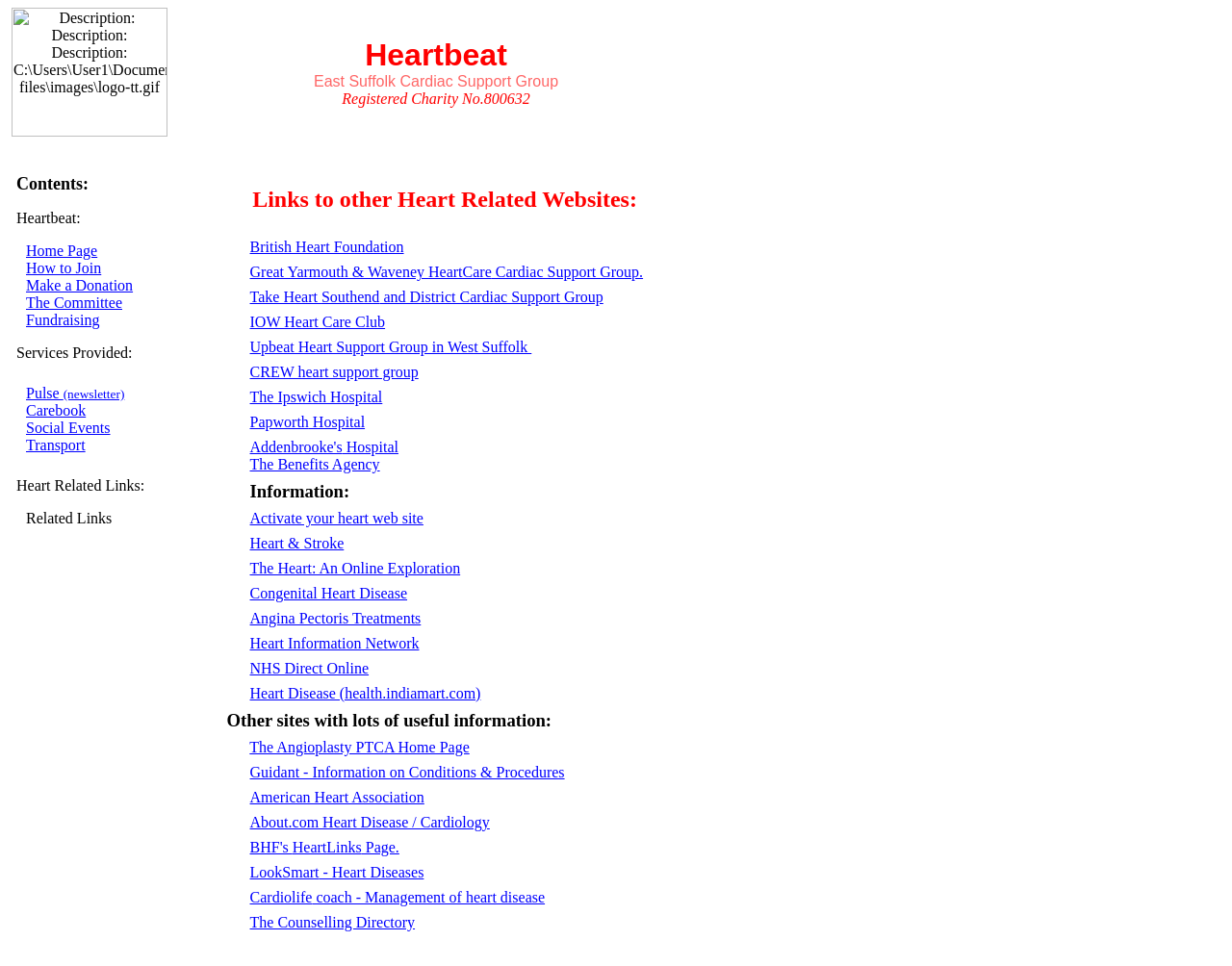Locate the bounding box coordinates of the clickable part needed for the task: "Click the 'Make a Donation' link".

[0.021, 0.287, 0.108, 0.304]